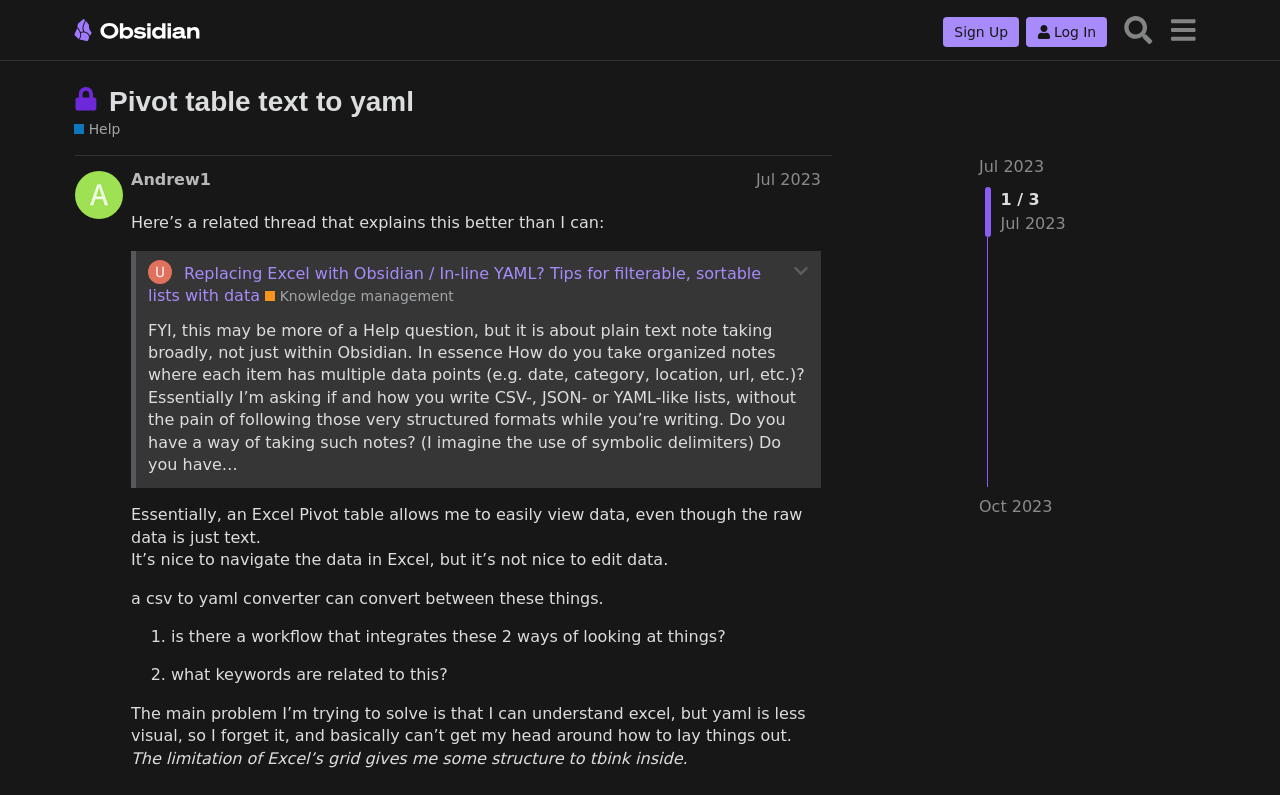Please identify the bounding box coordinates of the clickable area that will allow you to execute the instruction: "Click on the 'Help' link".

[0.058, 0.149, 0.094, 0.175]